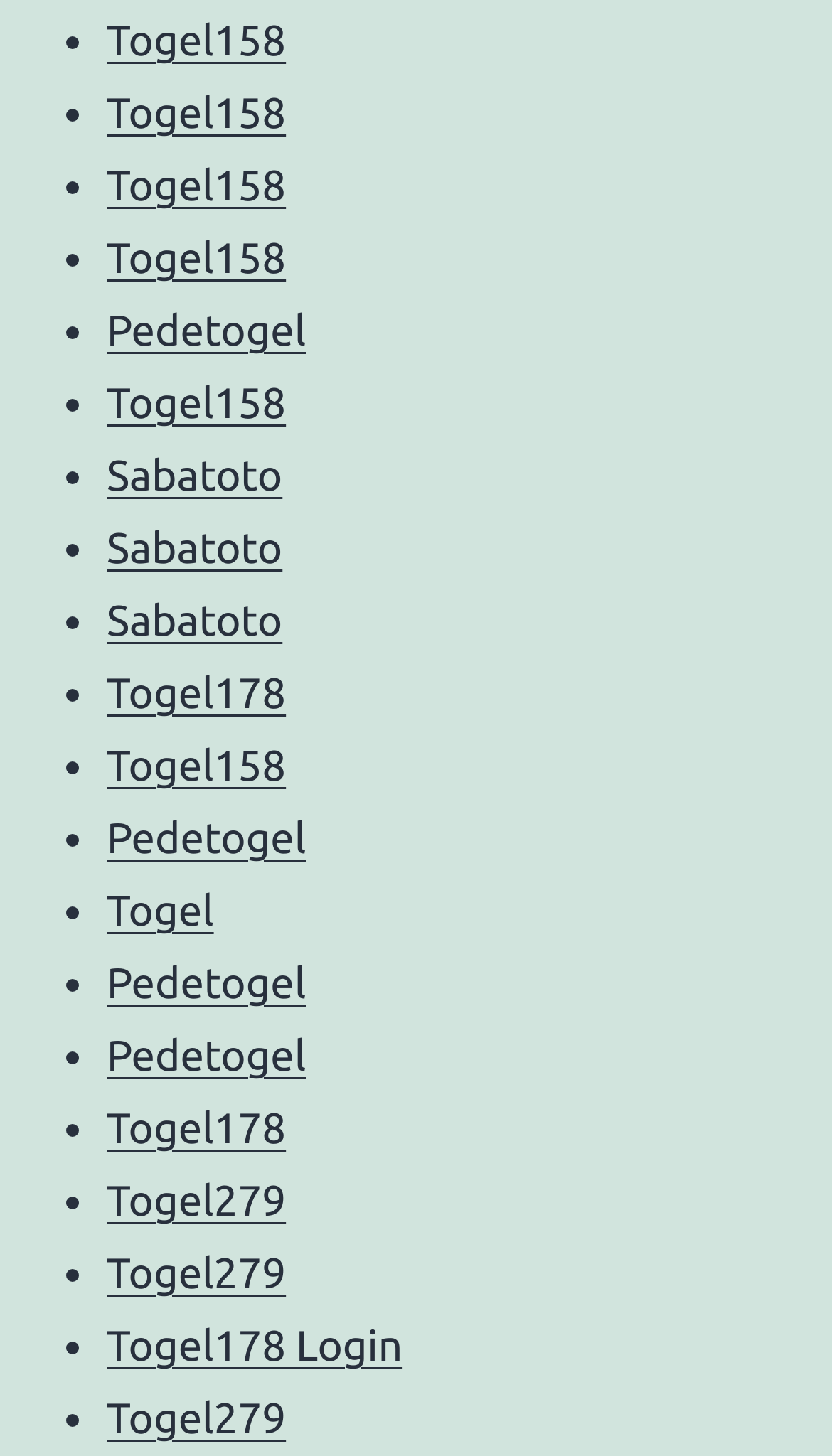Are there any links with login functionality?
Deliver a detailed and extensive answer to the question.

I found a link with the text 'Togel178 Login', which suggests that this link provides login functionality for Togel178. This is the only link with 'Login' in its text, indicating that it serves a specific purpose.